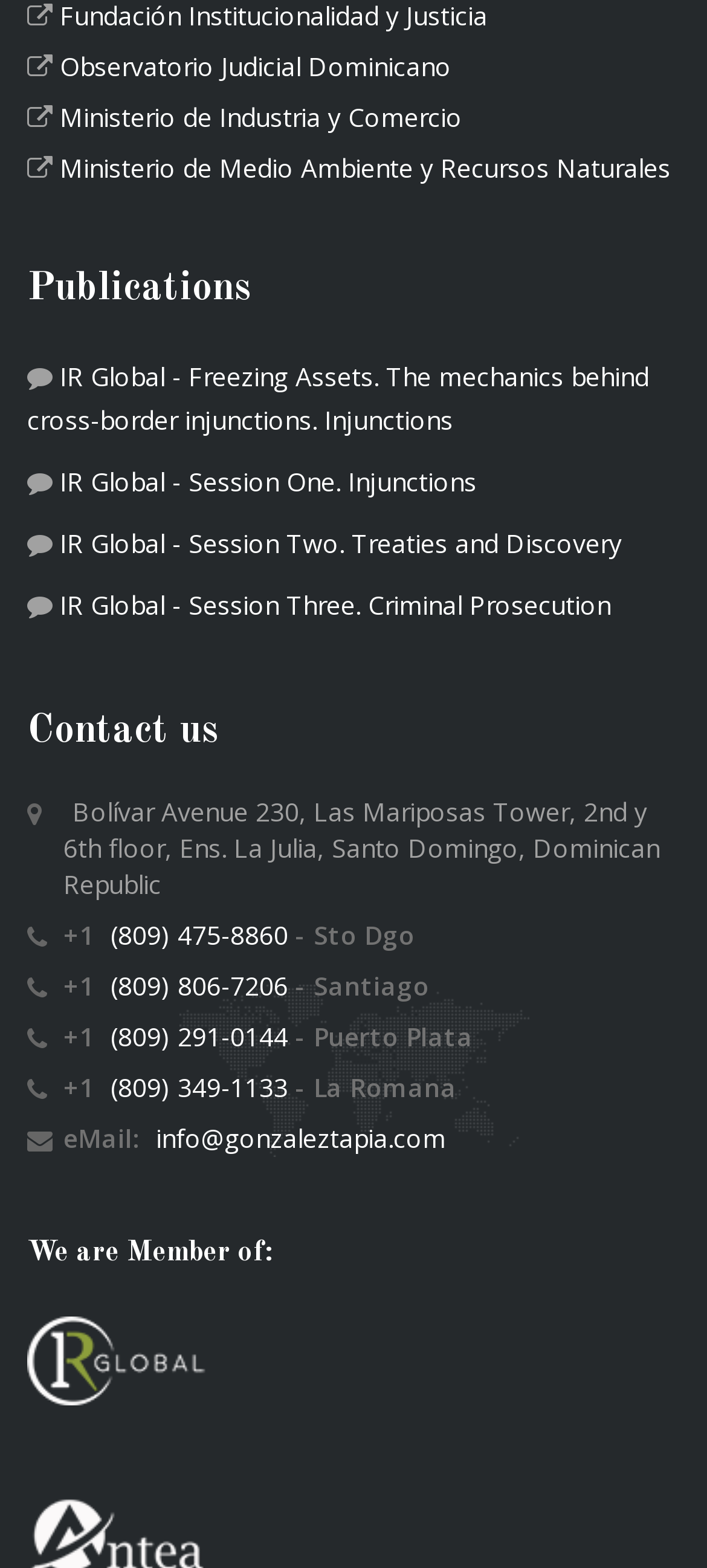What is the address of the office in Santo Domingo?
Analyze the image and deliver a detailed answer to the question.

I found the address of the office in Santo Domingo by looking at the static text under the 'Contact us' heading, which provides the full address.